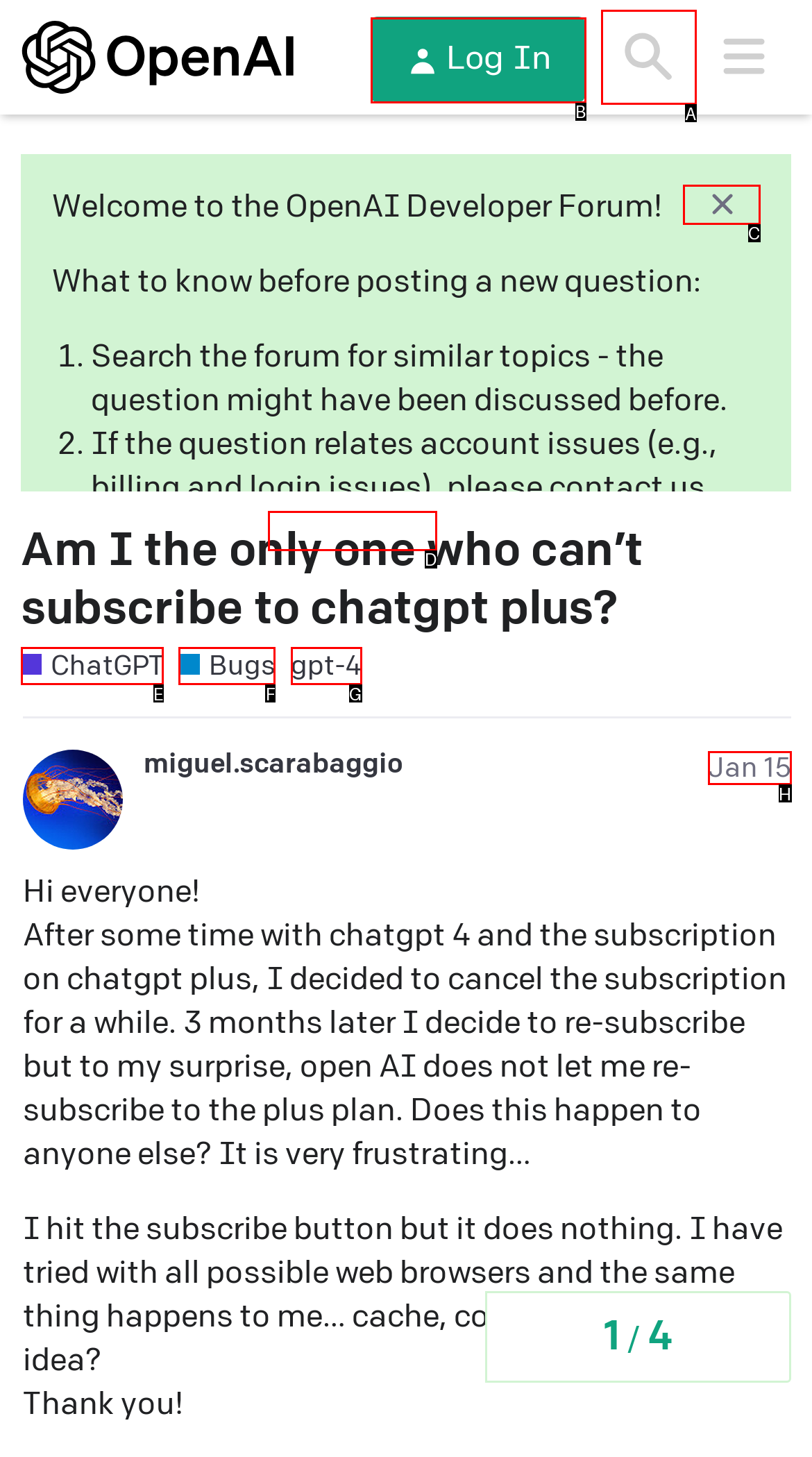Choose the letter of the element that should be clicked to complete the task: Visit the Help Center
Answer with the letter from the possible choices.

D